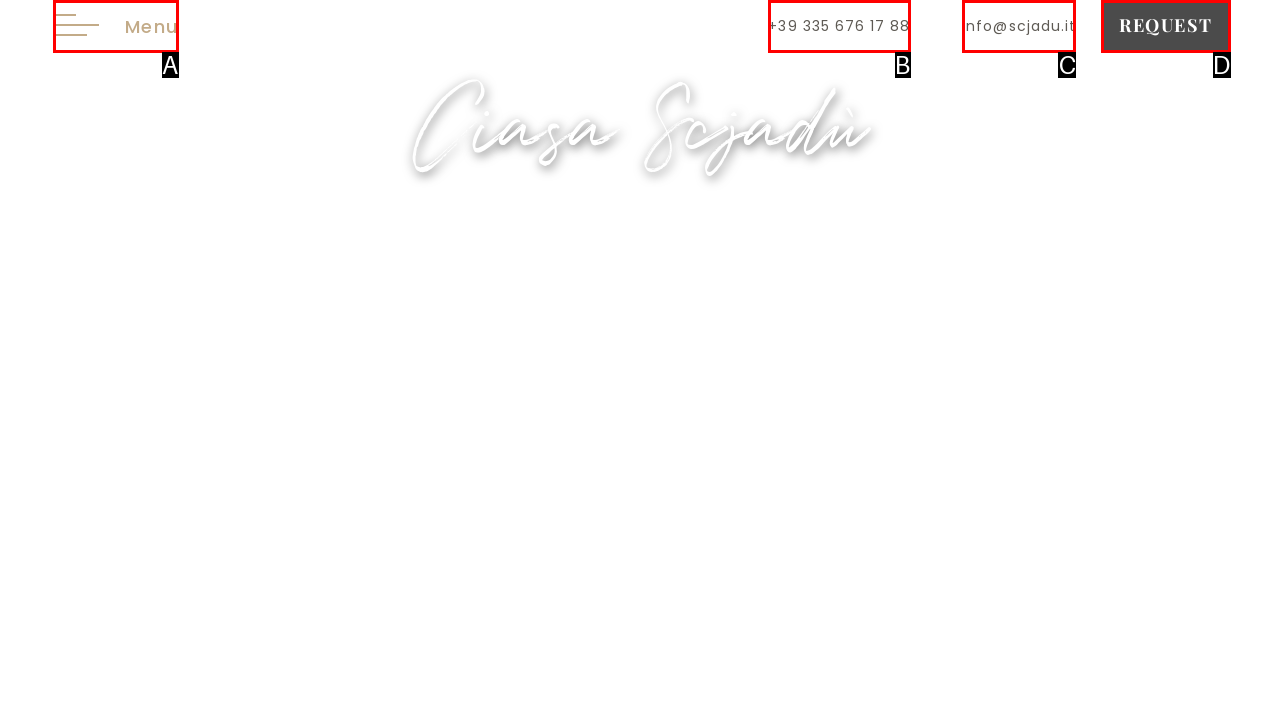Identify which HTML element aligns with the description: info@scjadu.it
Answer using the letter of the correct choice from the options available.

C